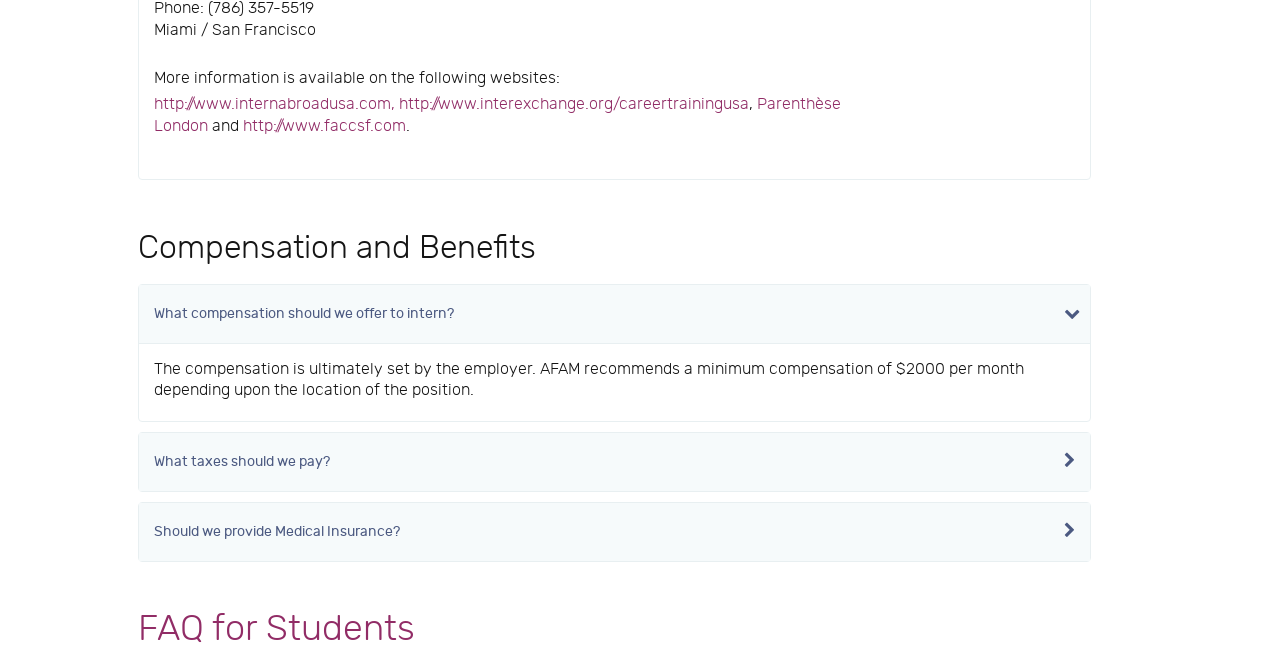How many links are provided for more information?
Craft a detailed and extensive response to the question.

The webpage provides four links for more information: http://www.internabroadusa.com, http://www.interexchange.org/careertrainingusa, Parenthèse London, and http://www.faccsf.com.